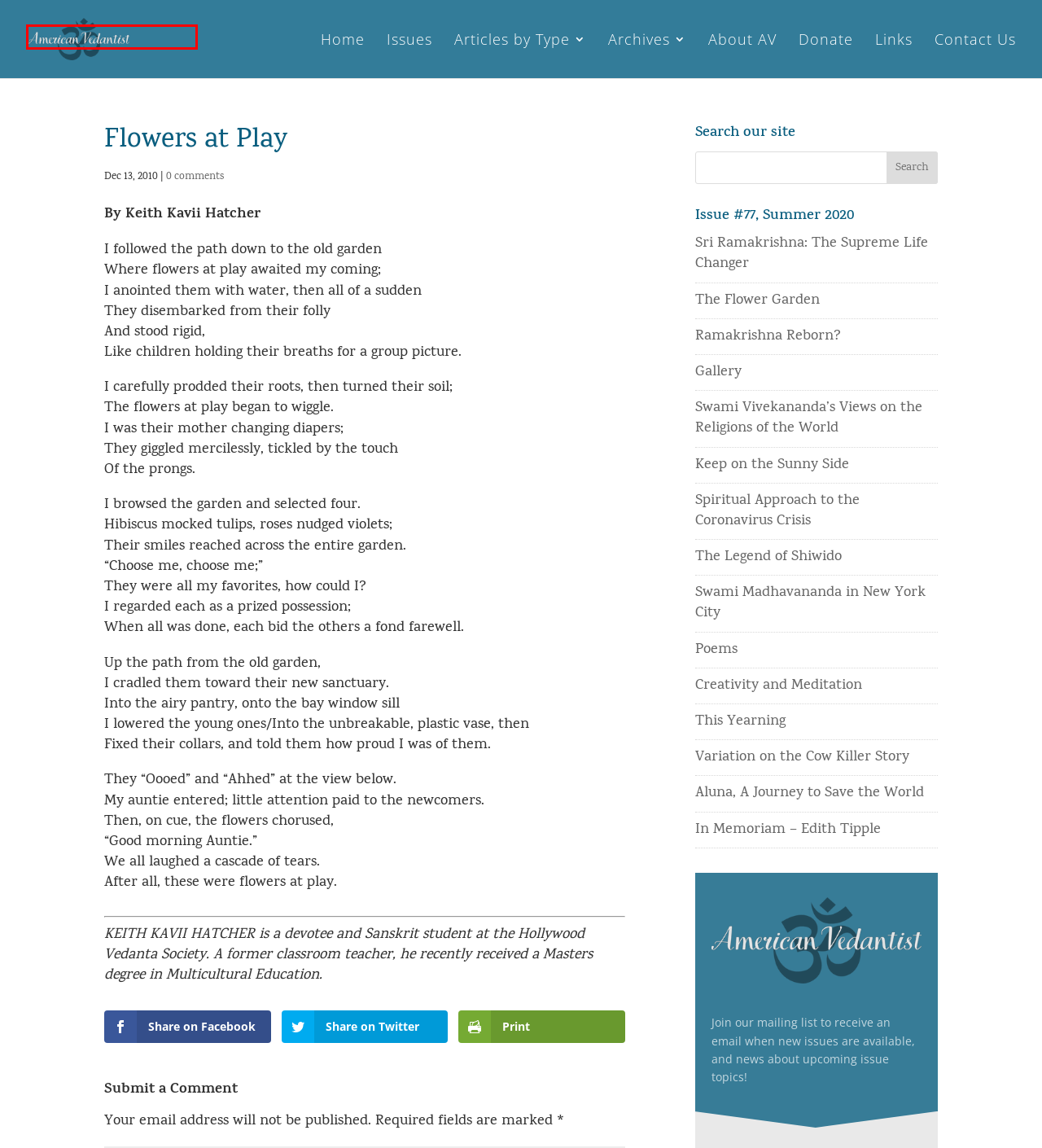You are given a screenshot of a webpage with a red rectangle bounding box. Choose the best webpage description that matches the new webpage after clicking the element in the bounding box. Here are the candidates:
A. Home – American Vedantist
B. Swami Madhavananda in New York City – American Vedantist
C. Swami Vivekananda’s Views on the Religions of the World – American Vedantist
D. Poems – American Vedantist
E. Links & Resources – American Vedantist
F. Donate – American Vedantist
G. The Legend of Shiwido – American Vedantist
H. Gallery – American Vedantist

A